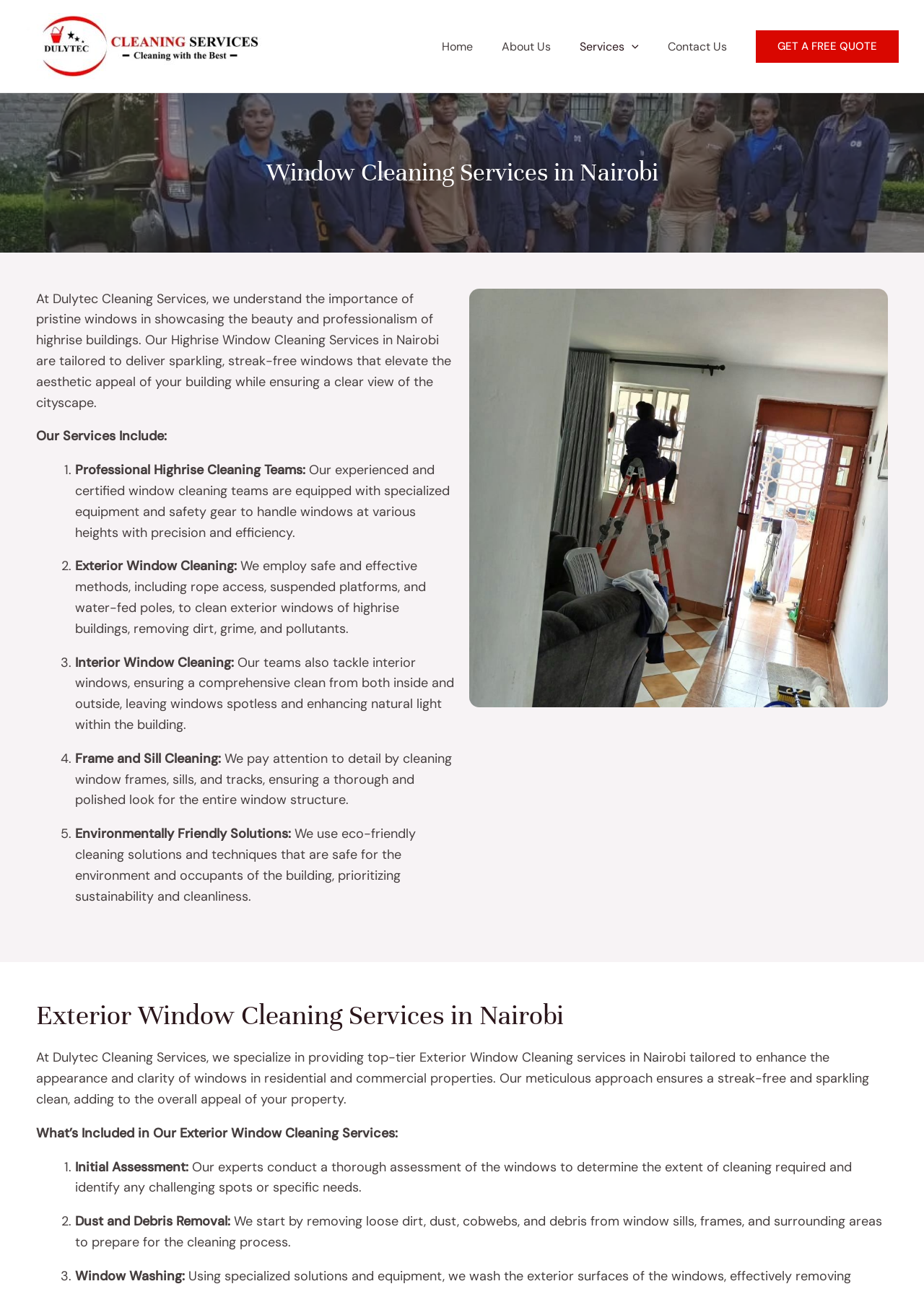Extract the primary header of the webpage and generate its text.

Window Cleaning Services in Nairobi